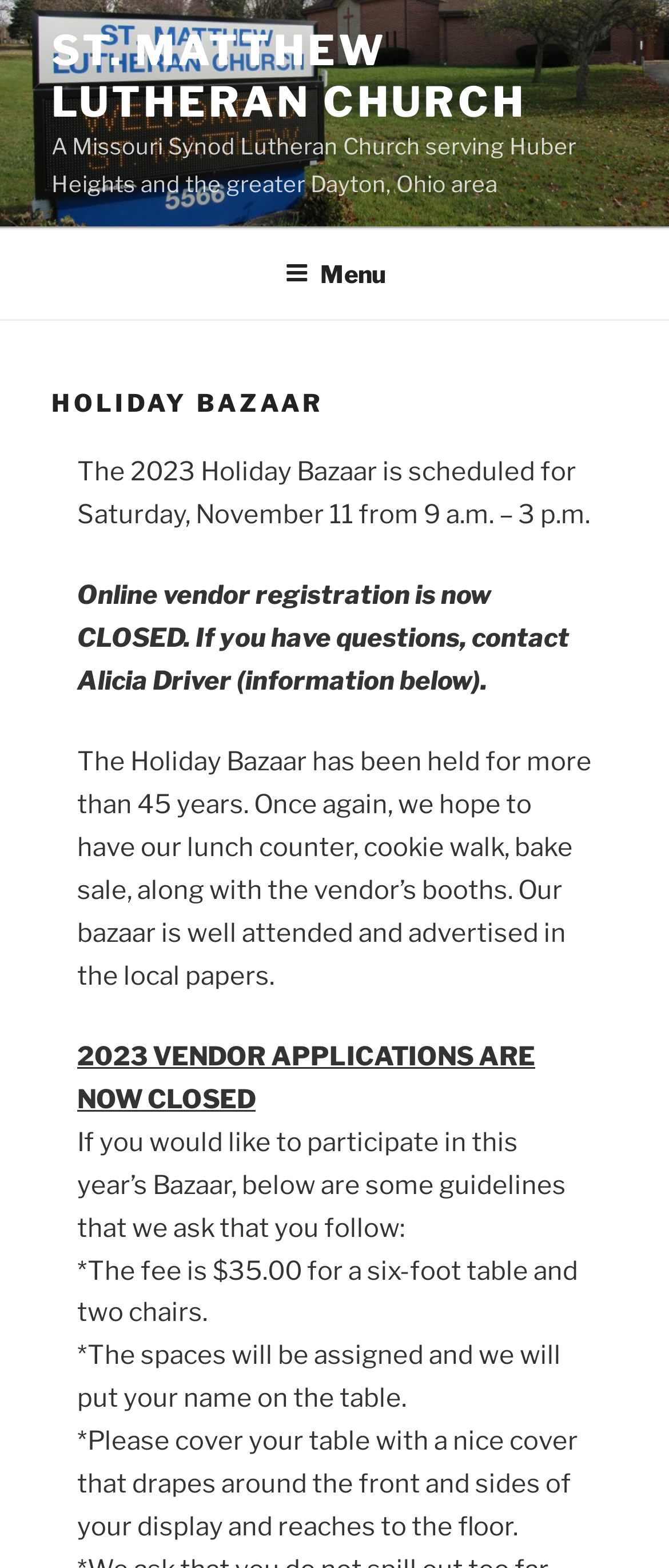Please examine the image and answer the question with a detailed explanation:
How long has the Holiday Bazaar been held?

The answer can be found in the paragraph that describes the Holiday Bazaar, which mentions the event's history and duration.